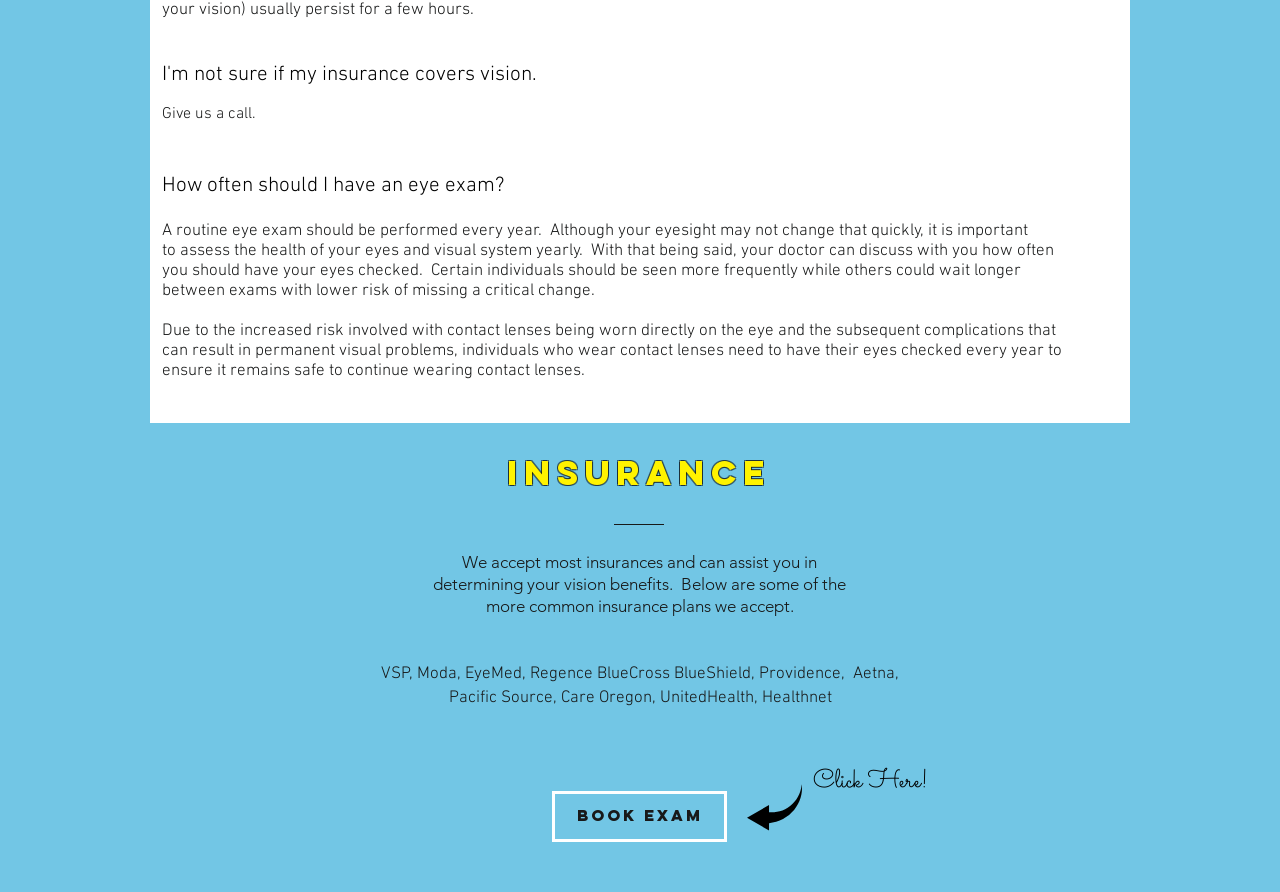Show the bounding box coordinates for the HTML element as described: "BOOK EXAM".

[0.431, 0.886, 0.568, 0.944]